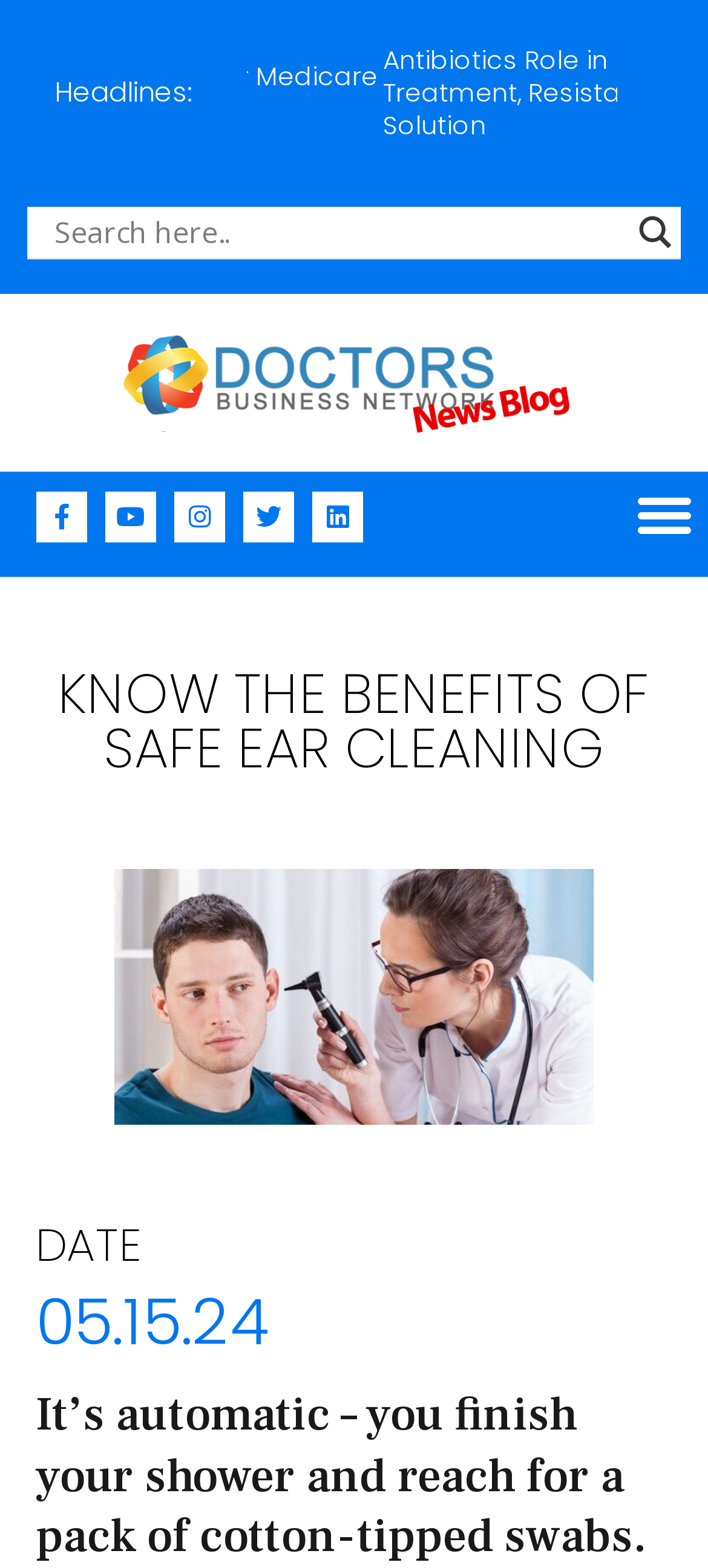What is the date of the blog post?
Please provide an in-depth and detailed response to the question.

I found a time element with the text '05.15.24' which is likely to be the date of the blog post.